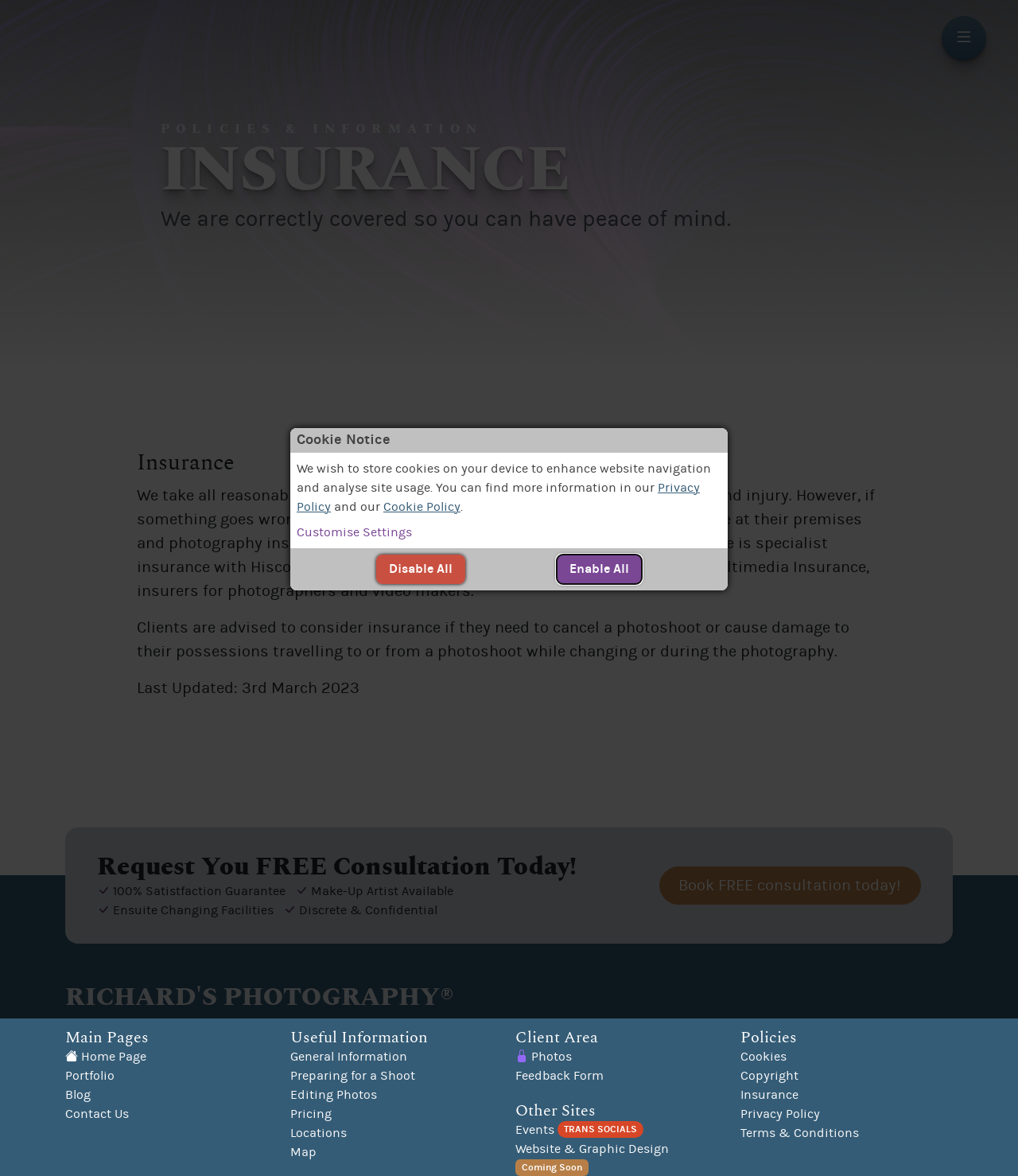What is the 'Client Area' section for?
Could you answer the question in a detailed manner, providing as much information as possible?

The 'Client Area' section appears to contain links to resources that are specifically for clients of Richard's Photography, such as 'Photos', 'Feedback Form', and more. This section likely serves as a portal for clients to access their photos, provide feedback, and manage their interactions with the business.